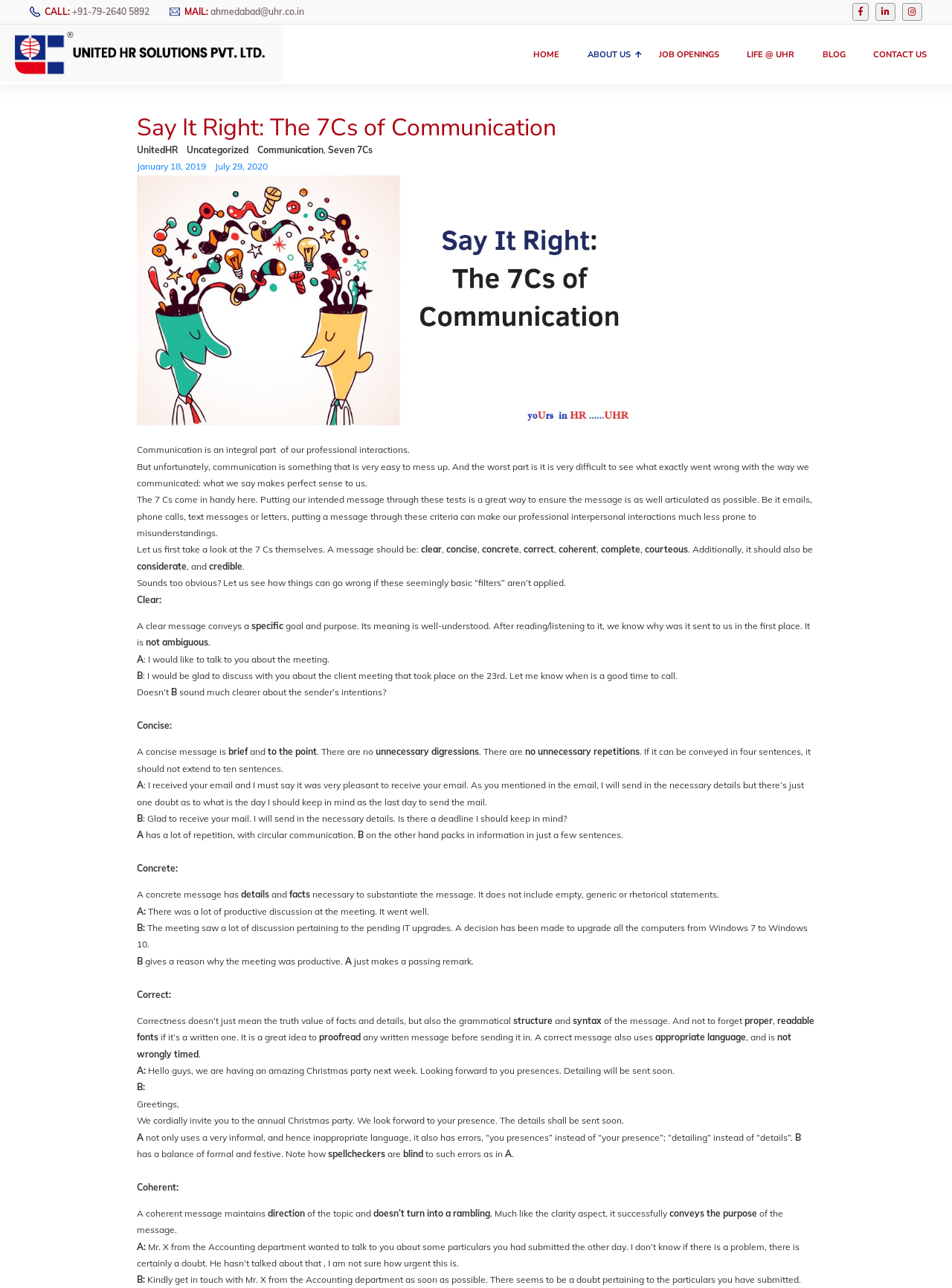Give a concise answer of one word or phrase to the question: 
What is the phone number to call?

+91-79-2640 5892